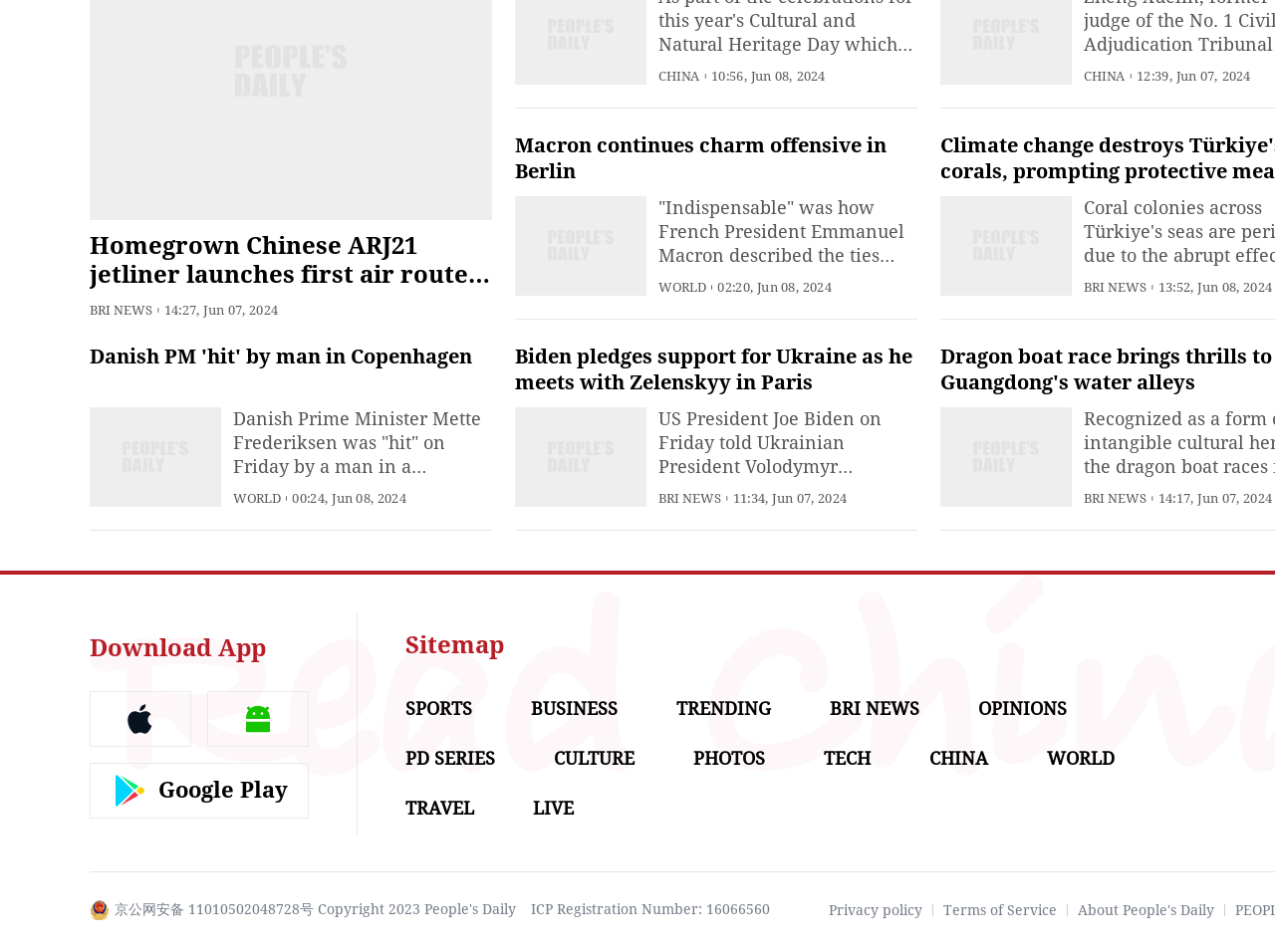Please identify the bounding box coordinates of the element's region that should be clicked to execute the following instruction: "Read news about China". The bounding box coordinates must be four float numbers between 0 and 1, i.e., [left, top, right, bottom].

[0.516, 0.072, 0.549, 0.087]